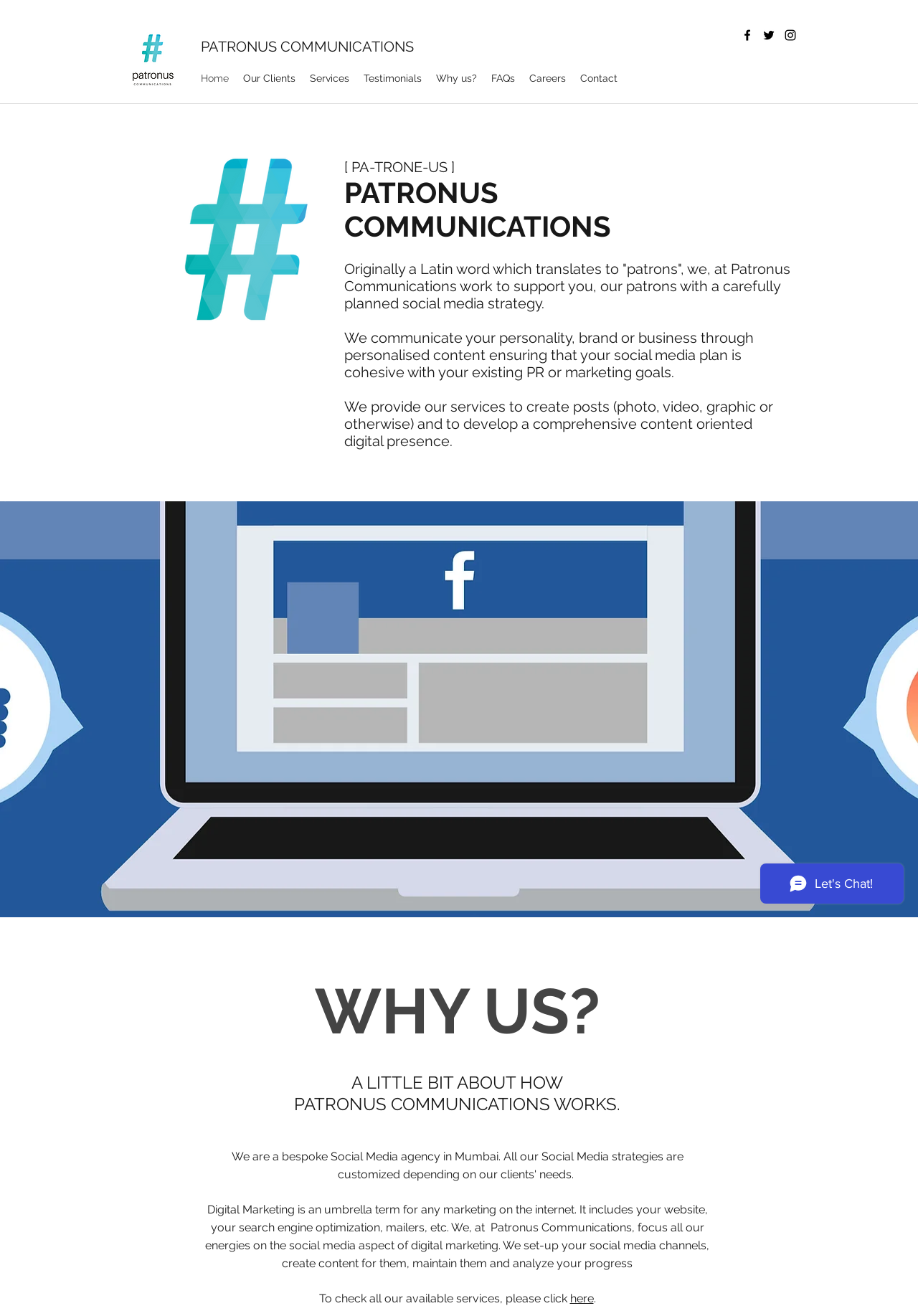Where can users find more information about Patronus Communications' services?
From the image, provide a succinct answer in one word or a short phrase.

here